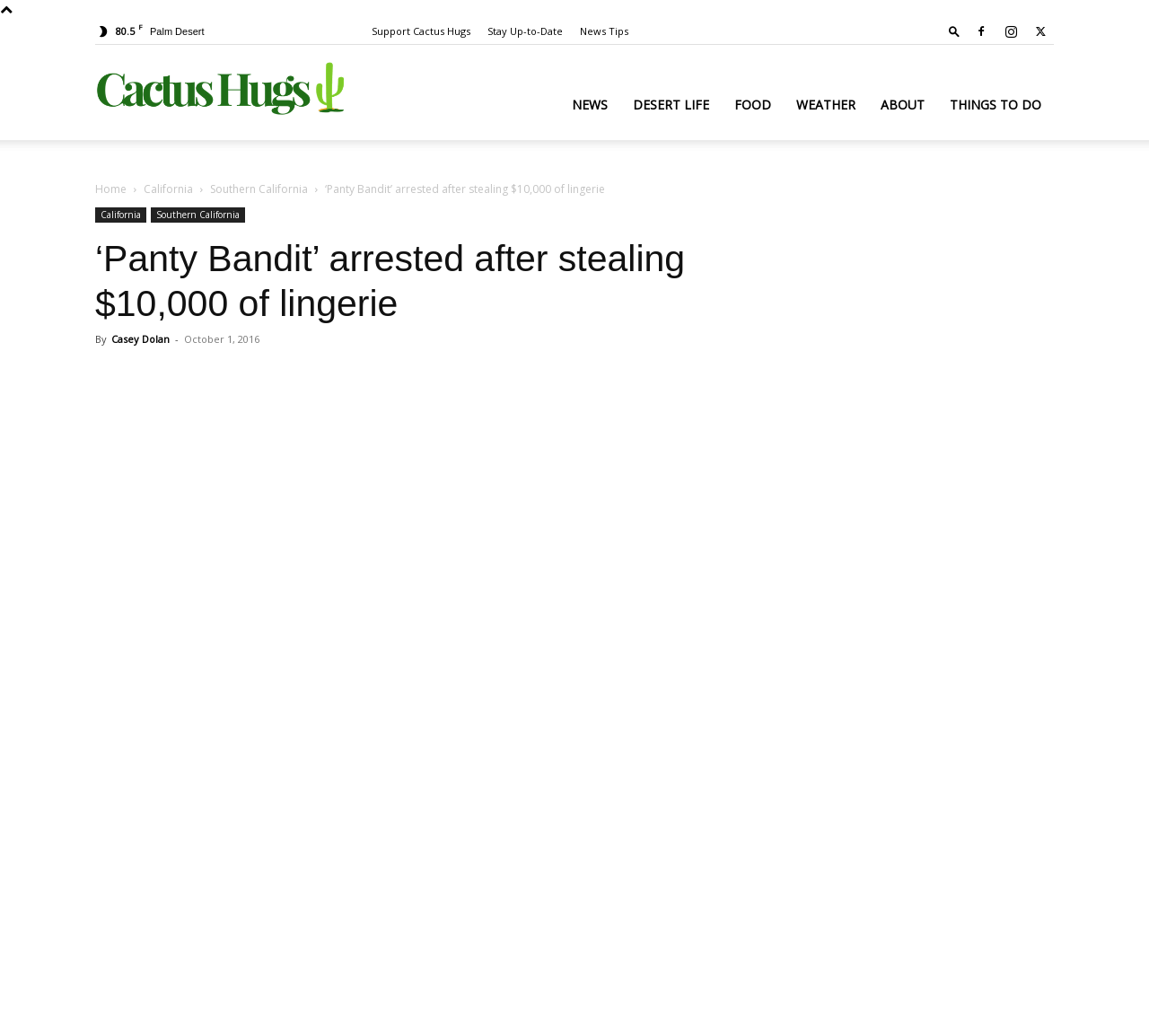Give a detailed explanation of the elements present on the webpage.

The webpage appears to be a news article about the arrest of the "Panty Bandit", who stole over $10,000 of lingerie from nearly a dozen stores since January. 

At the top of the page, there are several links and buttons, including "Support Cactus Hugs", "Stay Up-to-Date", "News Tips", and a search button. There are also social media links and a "Cactus Hugs" logo. 

Below these links, there is a navigation menu with options such as "NEWS", "DESERT LIFE", "FOOD", "WEATHER", "ABOUT", and "THINGS TO DO". 

The main content of the page is the news article, which has a heading that reads "‘Panty Bandit’ arrested after stealing $10,000 of lingerie". The article is attributed to Casey Dolan and has a timestamp of October 1, 2016. 

To the right of the article heading, there are social media sharing links, including Facebook, Twitter, WhatsApp, ReddIt, Email, and another unknown platform. 

The article itself is accompanied by an image, which takes up a significant portion of the page. 

At the bottom of the page, there is an insertion or advertisement that spans the width of the page.